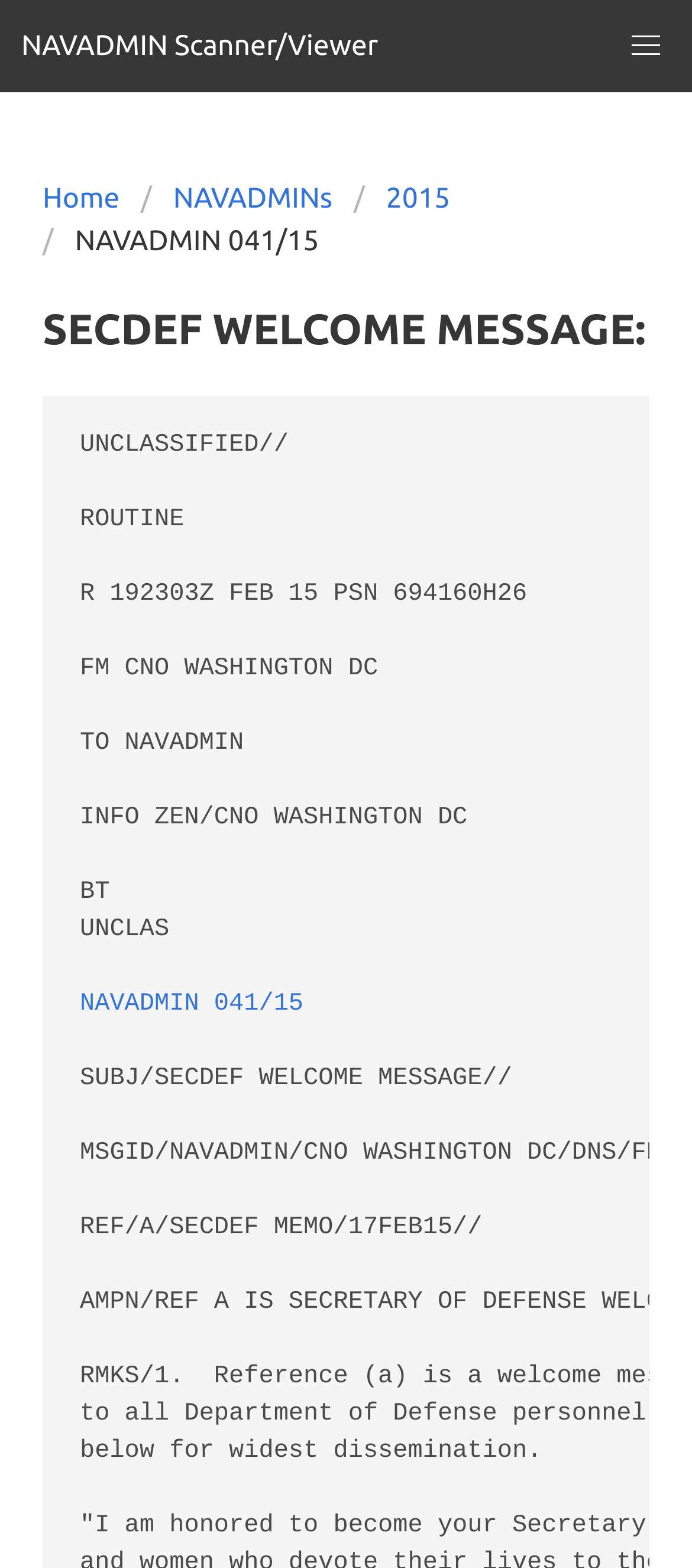Please find the bounding box for the UI element described by: "Additional troubleshooting information".

None